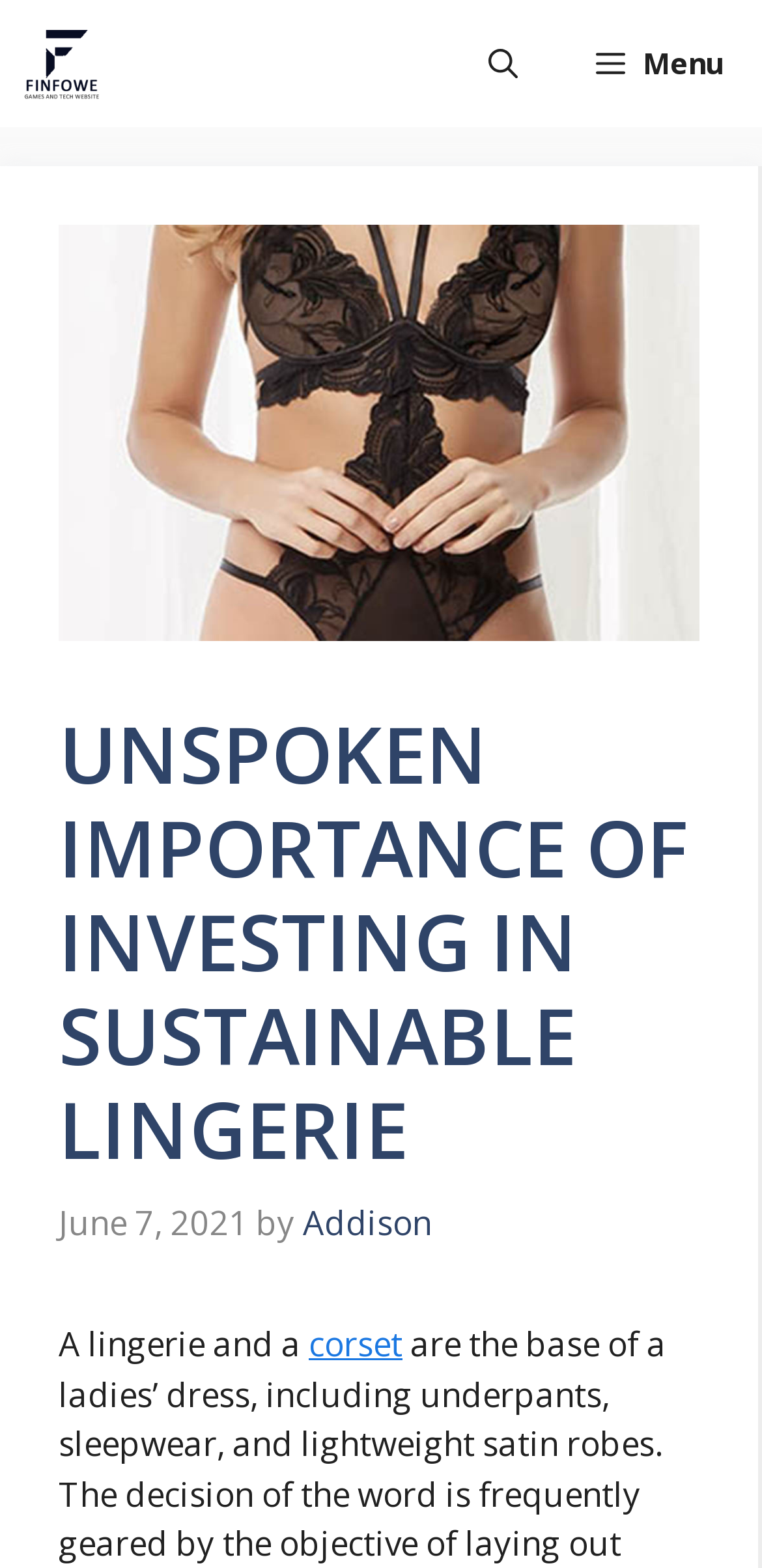Provide a short answer using a single word or phrase for the following question: 
What is the topic of the article?

Sustainable lingerie